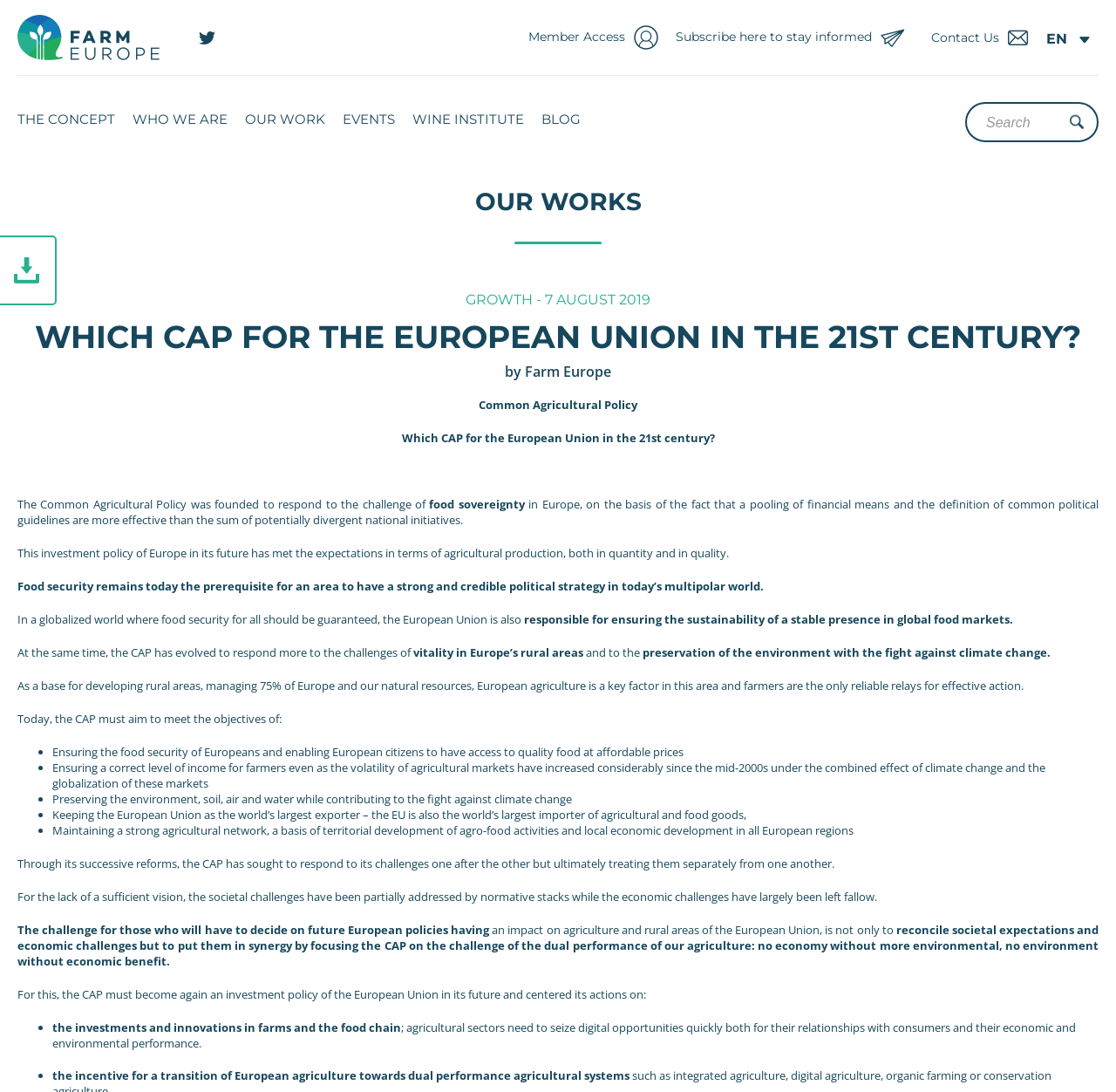Using the provided description Blog, find the bounding box coordinates for the UI element. Provide the coordinates in (top-left x, top-left y, bottom-right x, bottom-right y) format, ensuring all values are between 0 and 1.

[0.485, 0.085, 0.52, 0.133]